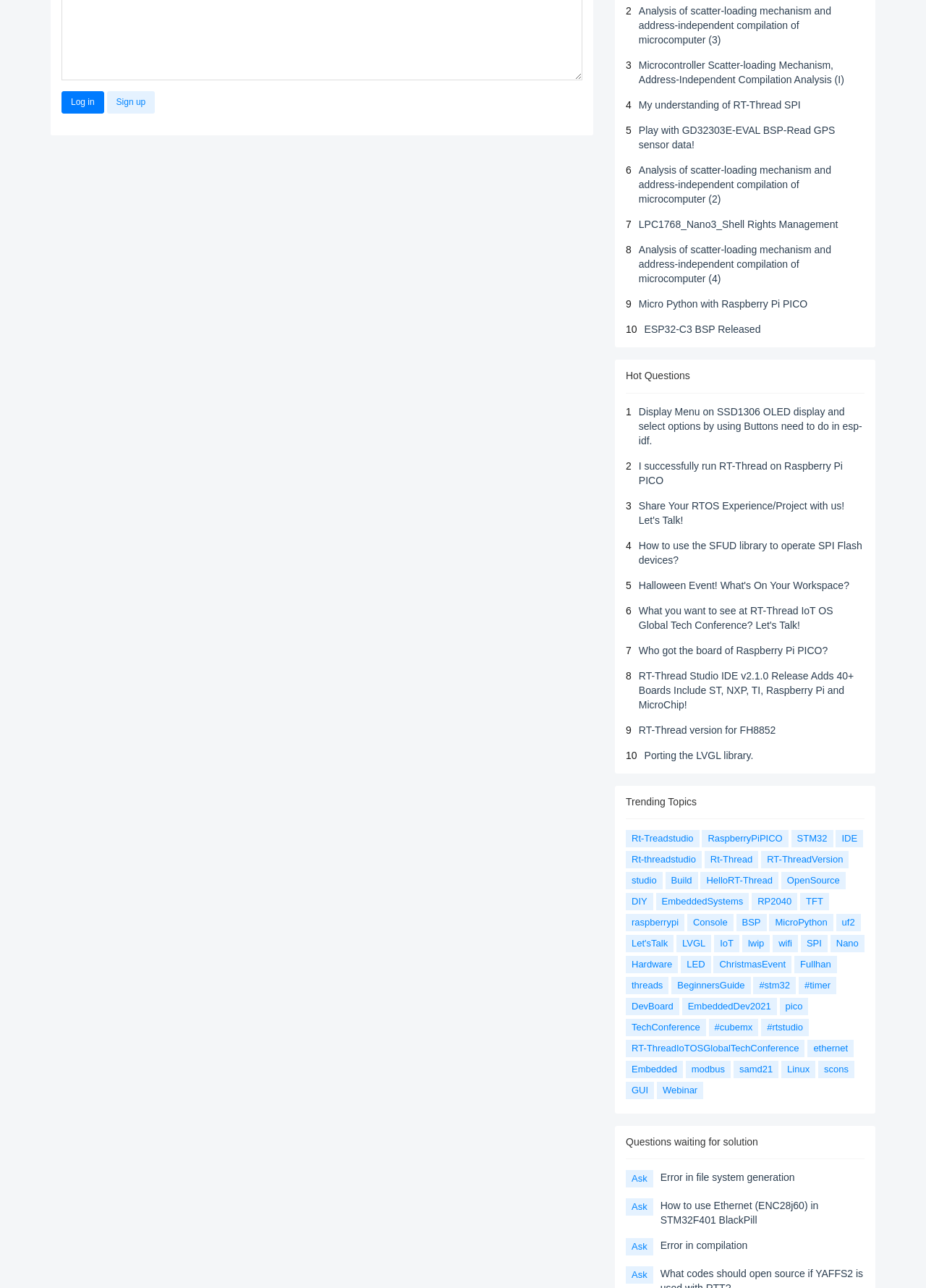Please find the bounding box coordinates of the element's region to be clicked to carry out this instruction: "View the 'Appetizers & Snacks' category".

None